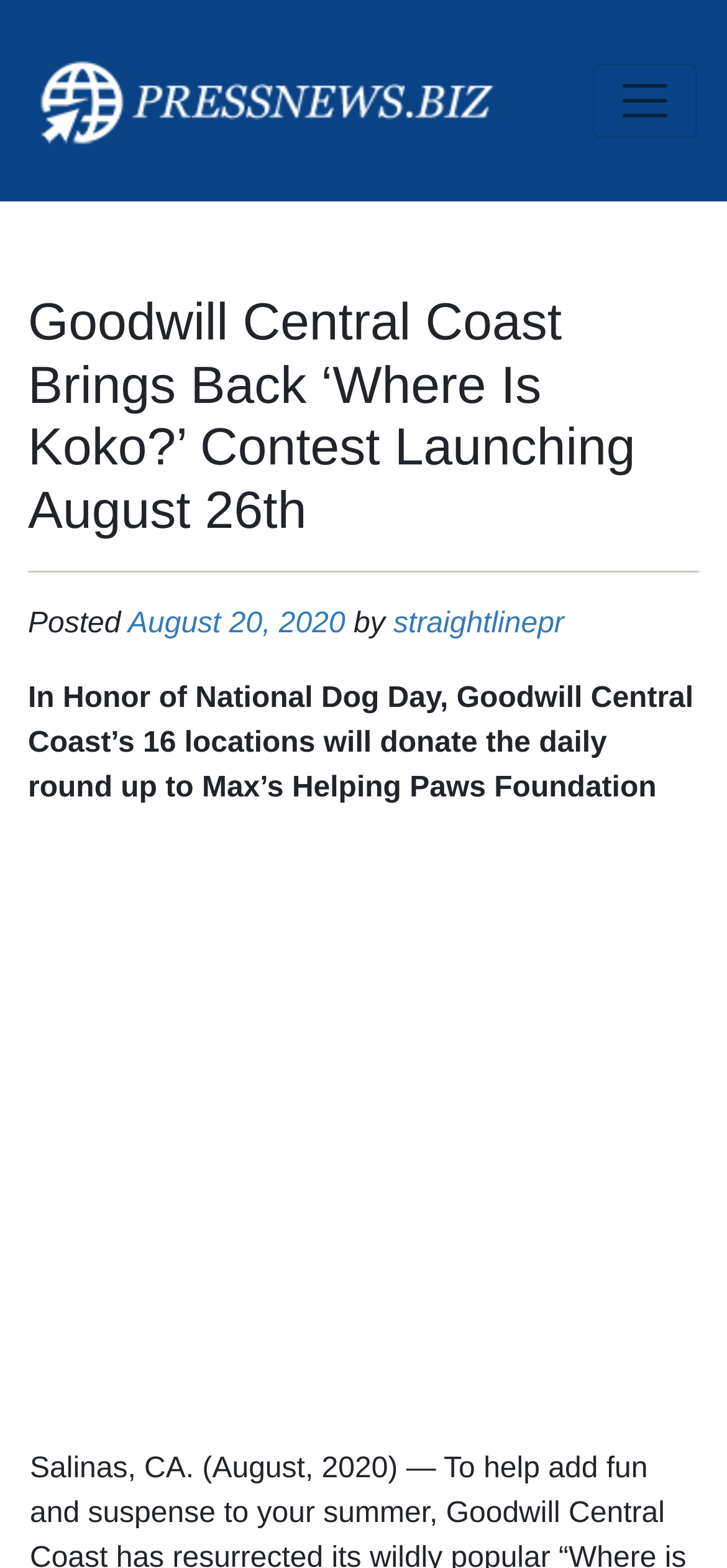How many locations will donate to Max’s Helping Paws Foundation?
Please answer the question with a single word or phrase, referencing the image.

16